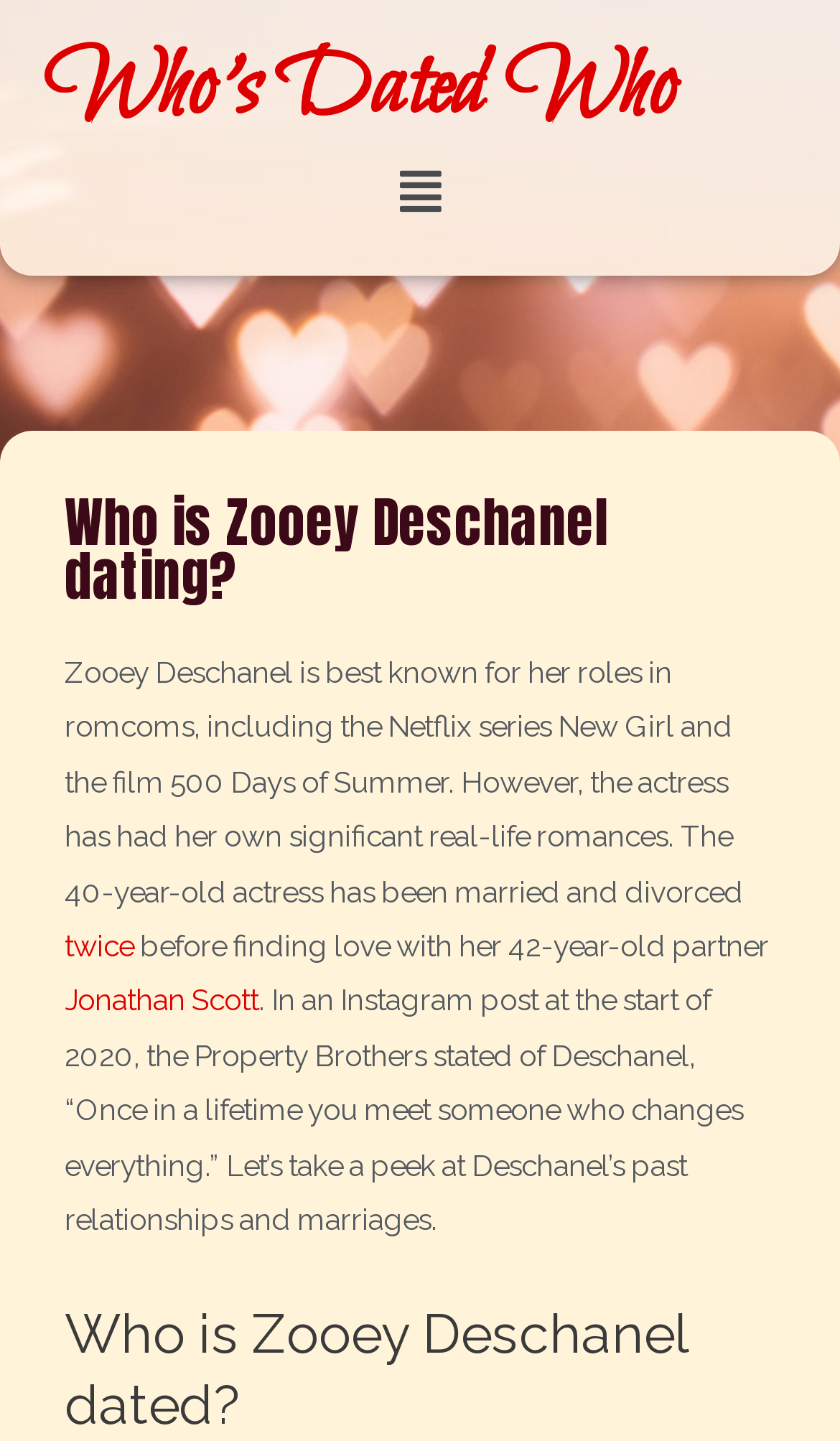Identify and provide the text of the main header on the webpage.

Who's Dated Who